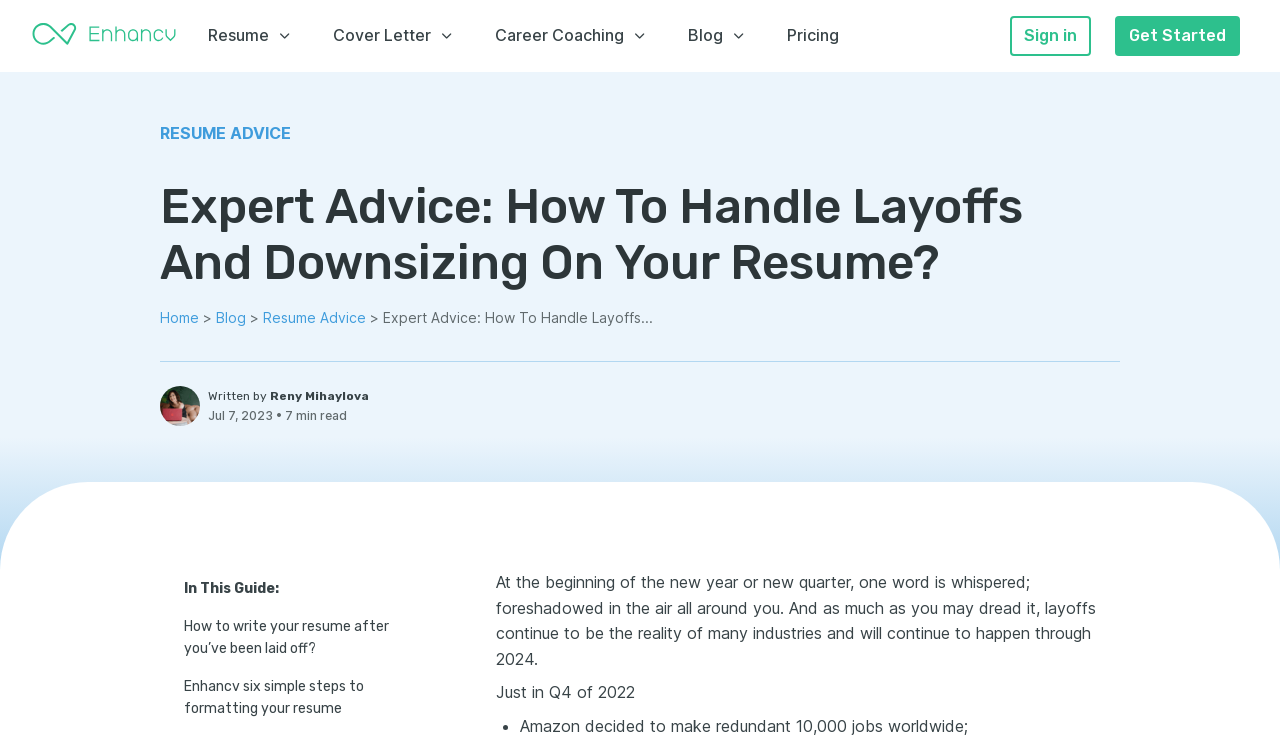Highlight the bounding box coordinates of the element you need to click to perform the following instruction: "Sign in to your account."

[0.789, 0.022, 0.852, 0.076]